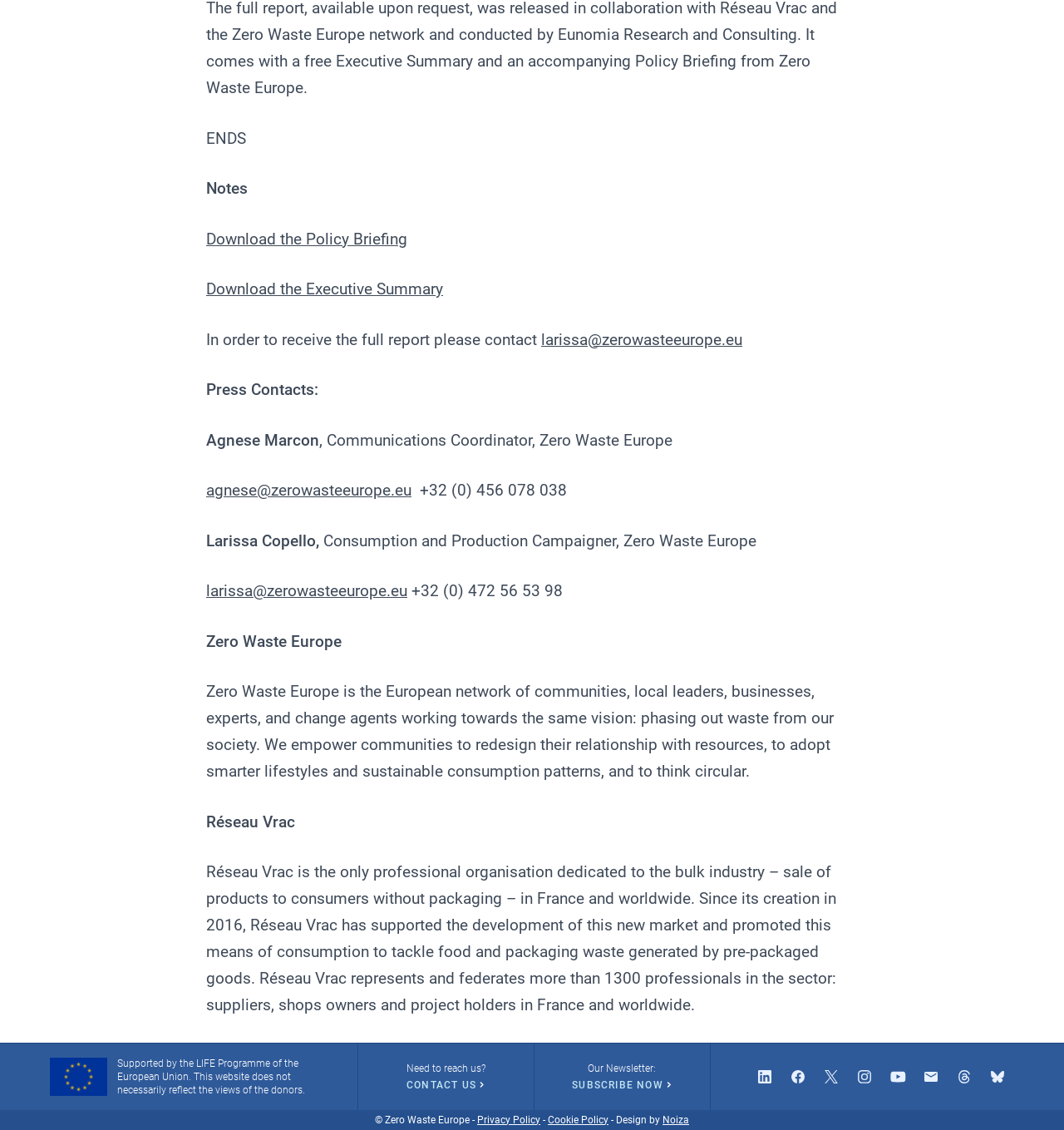Could you specify the bounding box coordinates for the clickable section to complete the following instruction: "Download the Policy Briefing"?

[0.194, 0.203, 0.383, 0.22]